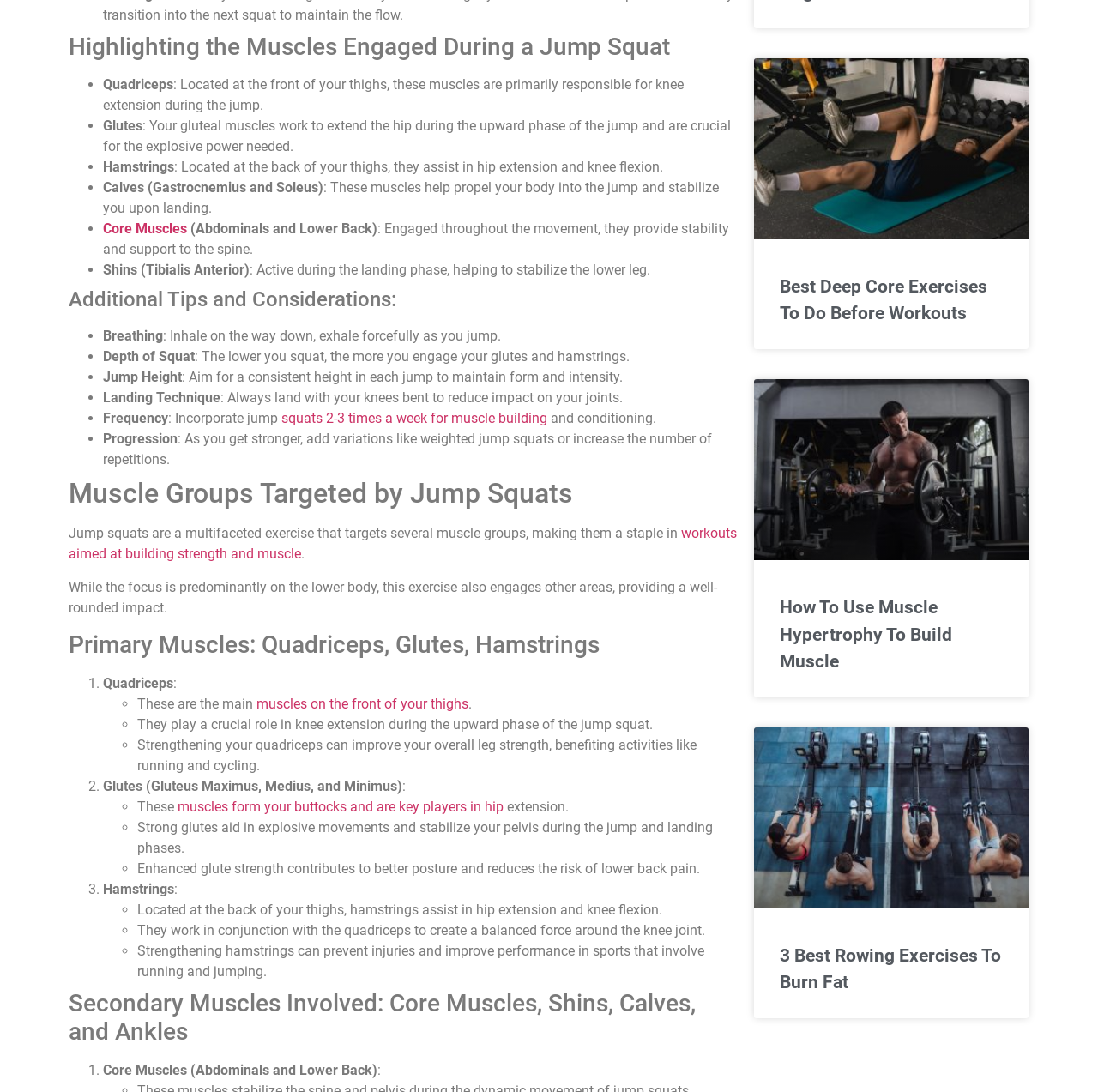Answer in one word or a short phrase: 
What muscles are primarily responsible for knee extension during a jump squat?

Quadriceps